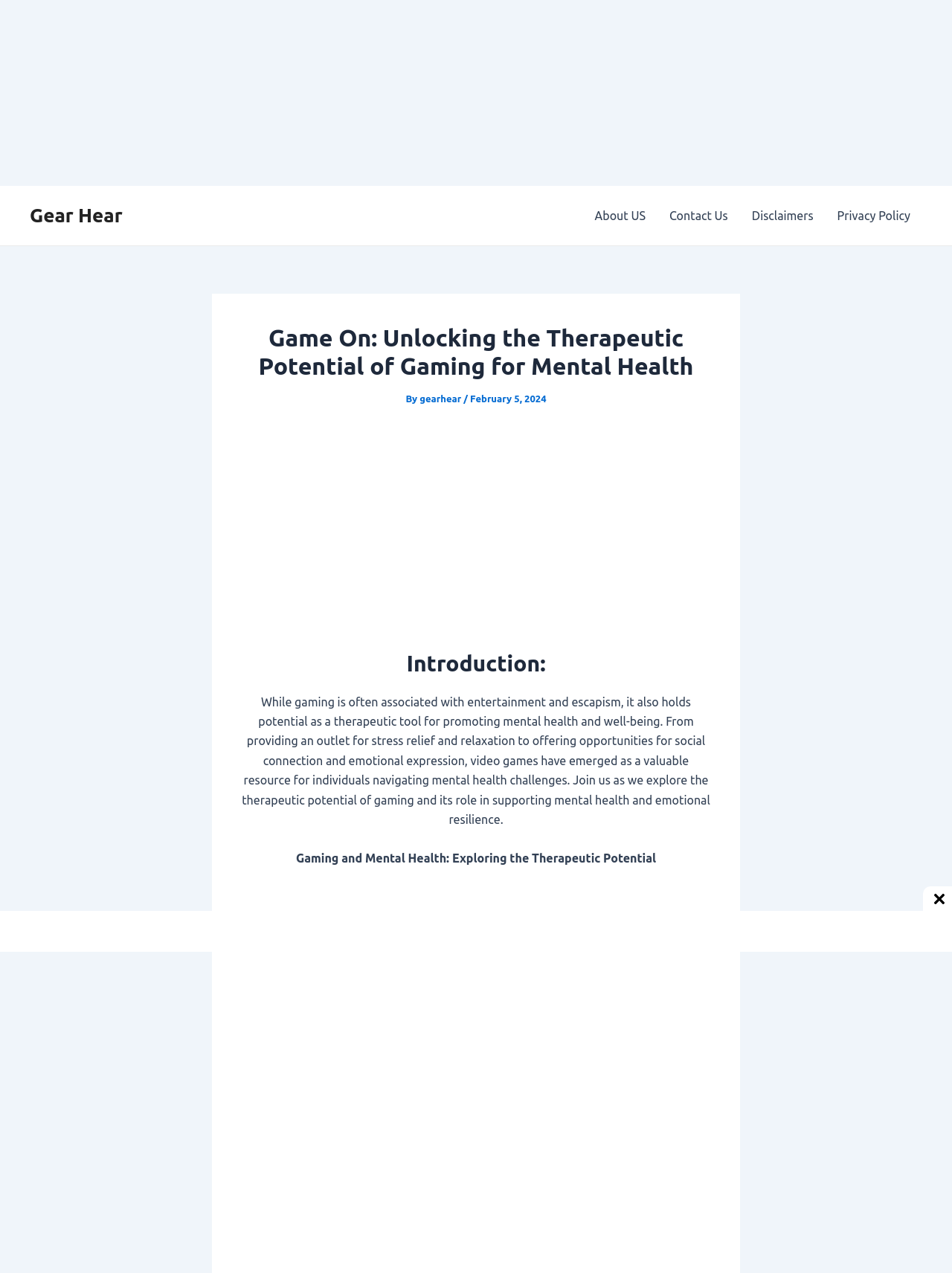Provide the bounding box coordinates of the HTML element this sentence describes: "About US". The bounding box coordinates consist of four float numbers between 0 and 1, i.e., [left, top, right, bottom].

[0.612, 0.146, 0.691, 0.193]